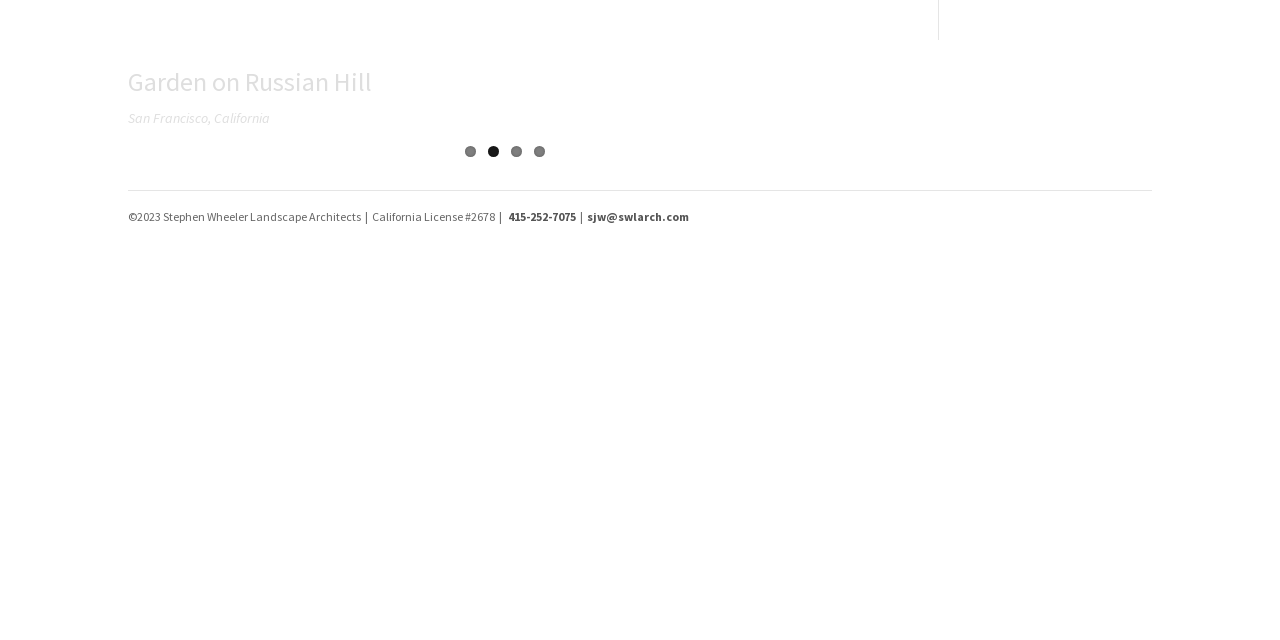Give the bounding box coordinates for the element described by: "415-252-7075".

[0.397, 0.327, 0.45, 0.35]